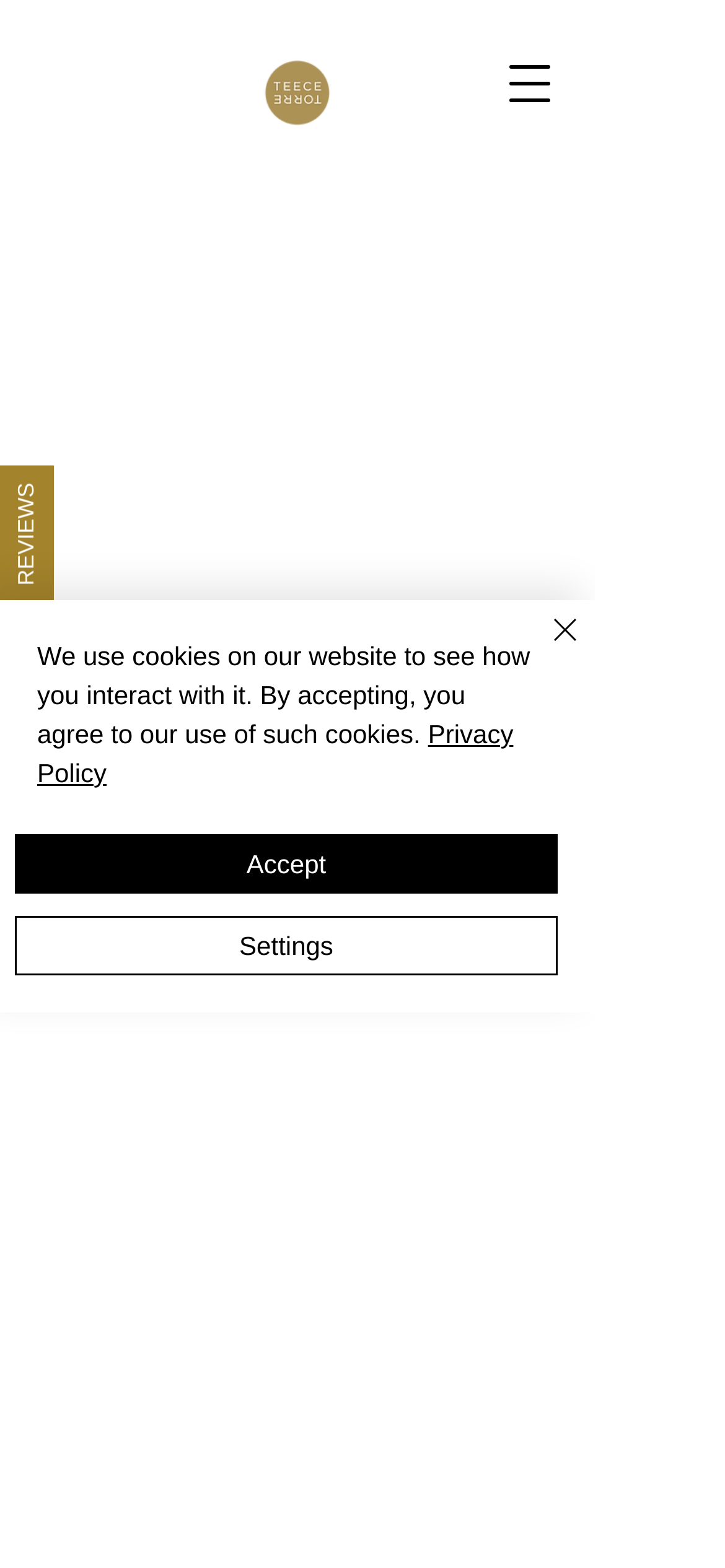What is the logo of the website?
Please provide a single word or phrase based on the screenshot.

Teece Torre